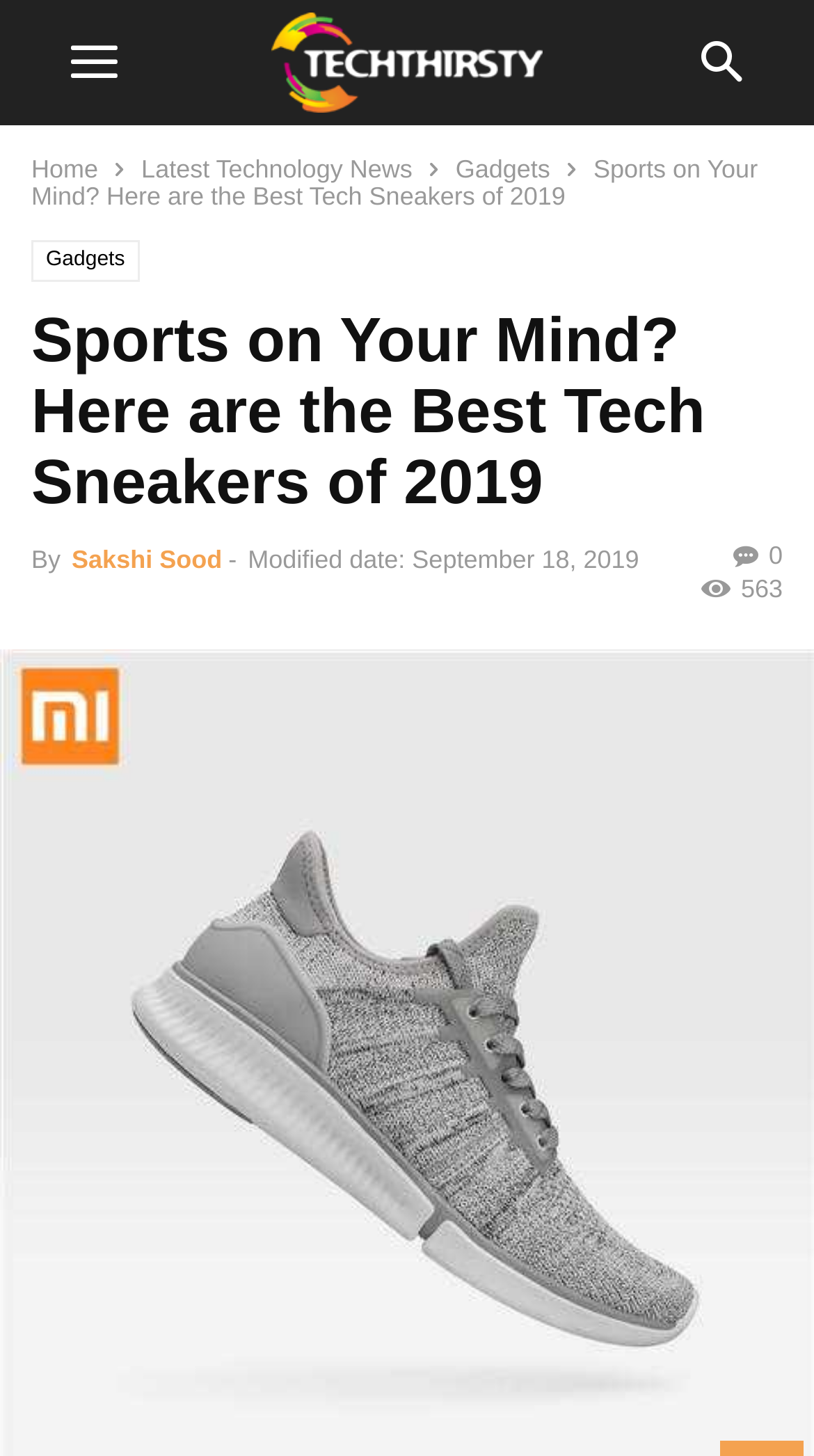Please find and generate the text of the main header of the webpage.

Sports on Your Mind? Here are the Best Tech Sneakers of 2019